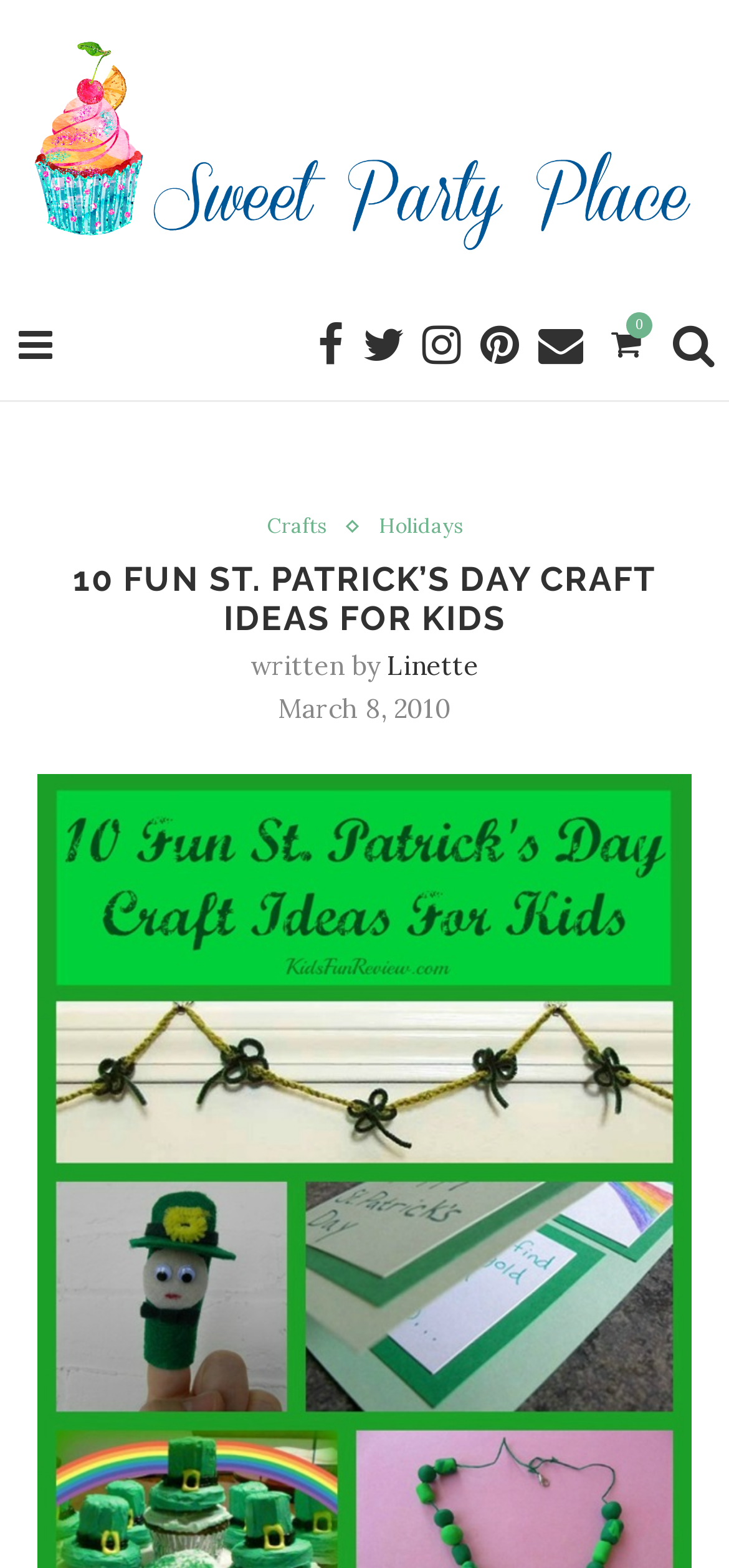Please give a short response to the question using one word or a phrase:
What category does the article '10 FUN ST. PATRICK’S DAY CRAFT IDEAS FOR KIDS' belong to?

Holidays